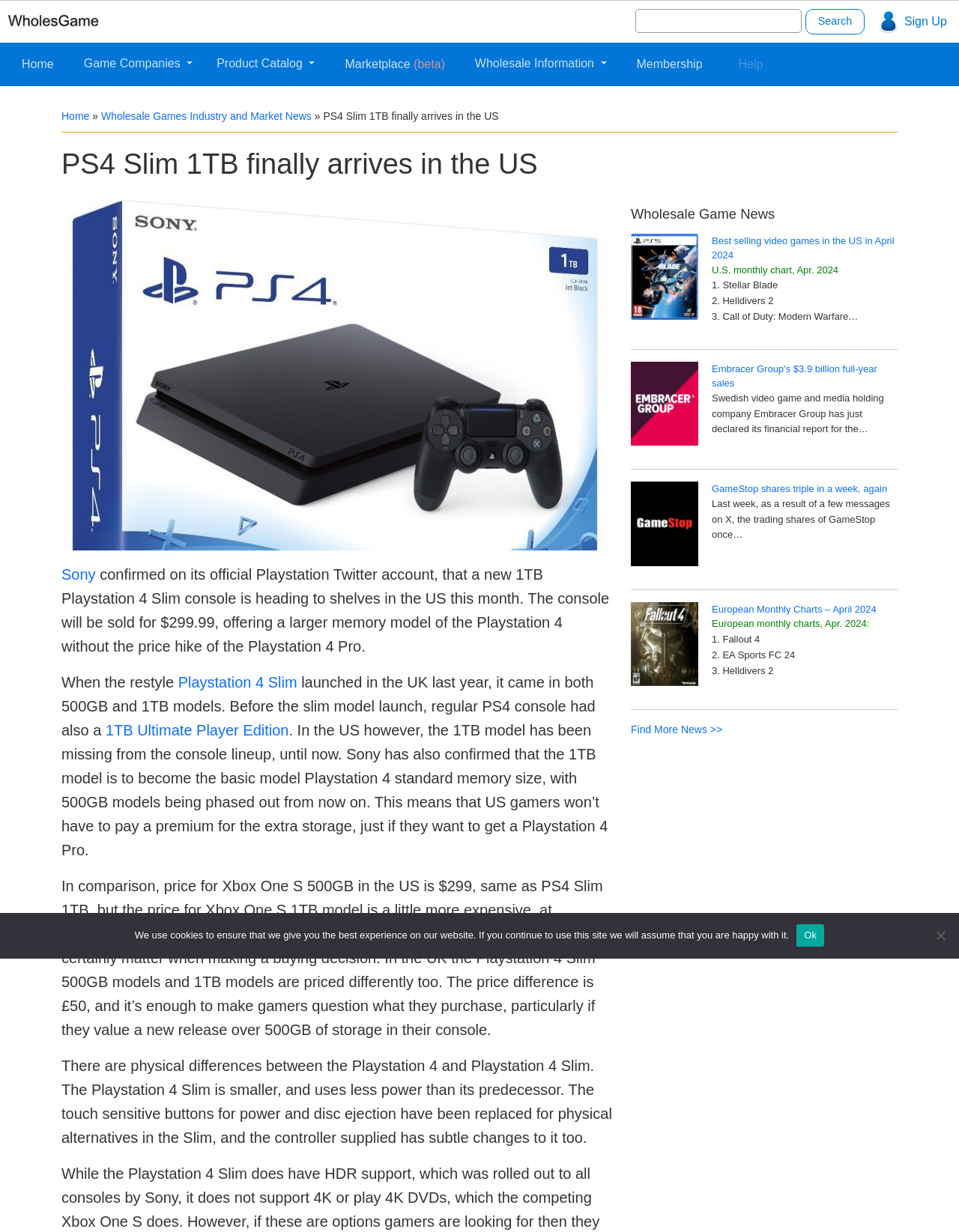Please respond to the question with a concise word or phrase:
What is the physical difference between the Playstation 4 and Playstation 4 Slim?

Size and power consumption